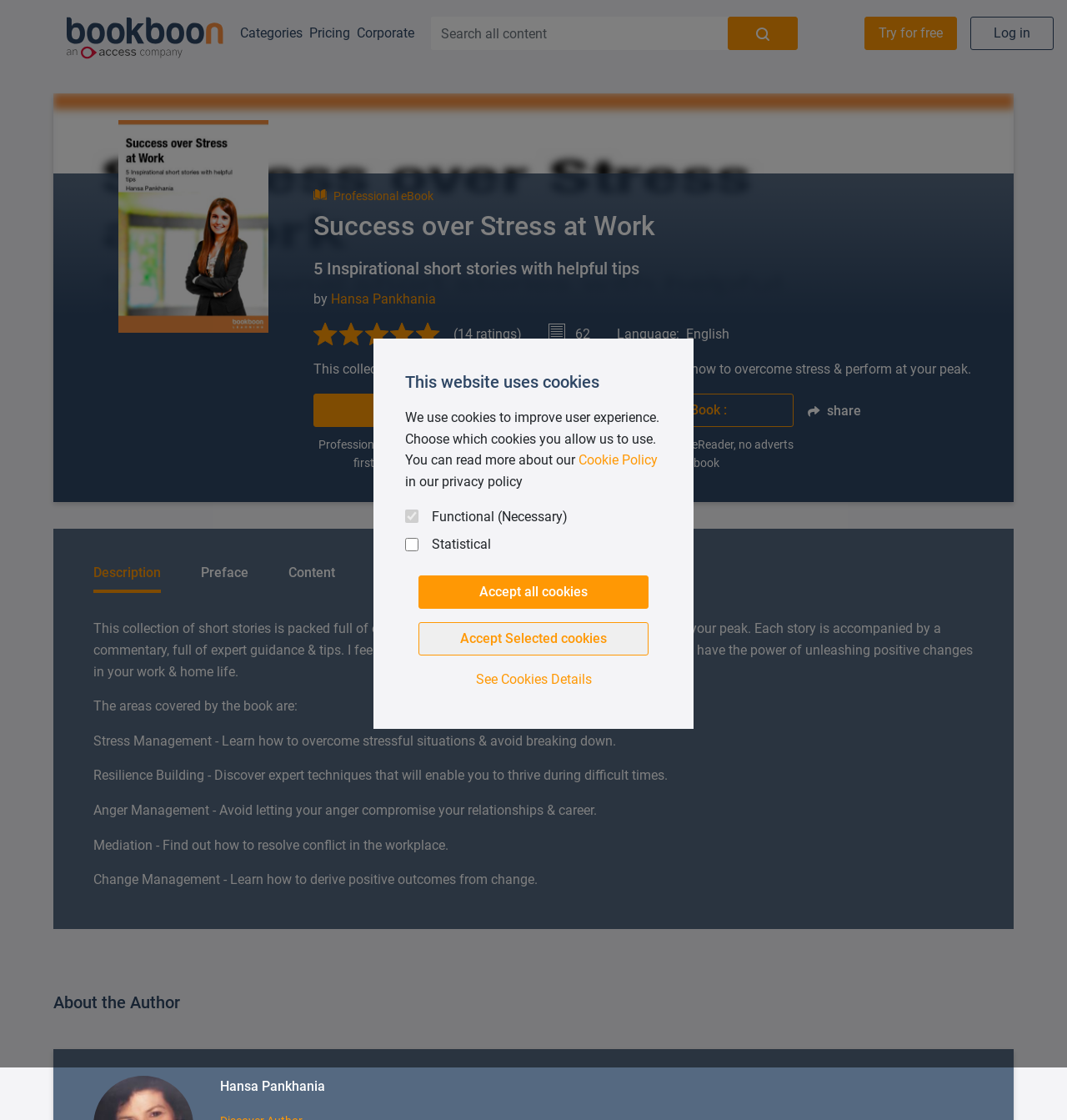What is the price of the eBook after the first 30 days?
Can you offer a detailed and complete answer to this question?

I found the answer by looking at the static text elements that say 'free for the first 30 days' and then '$8.99/mo' which indicates the price of the eBook after the first 30 days.